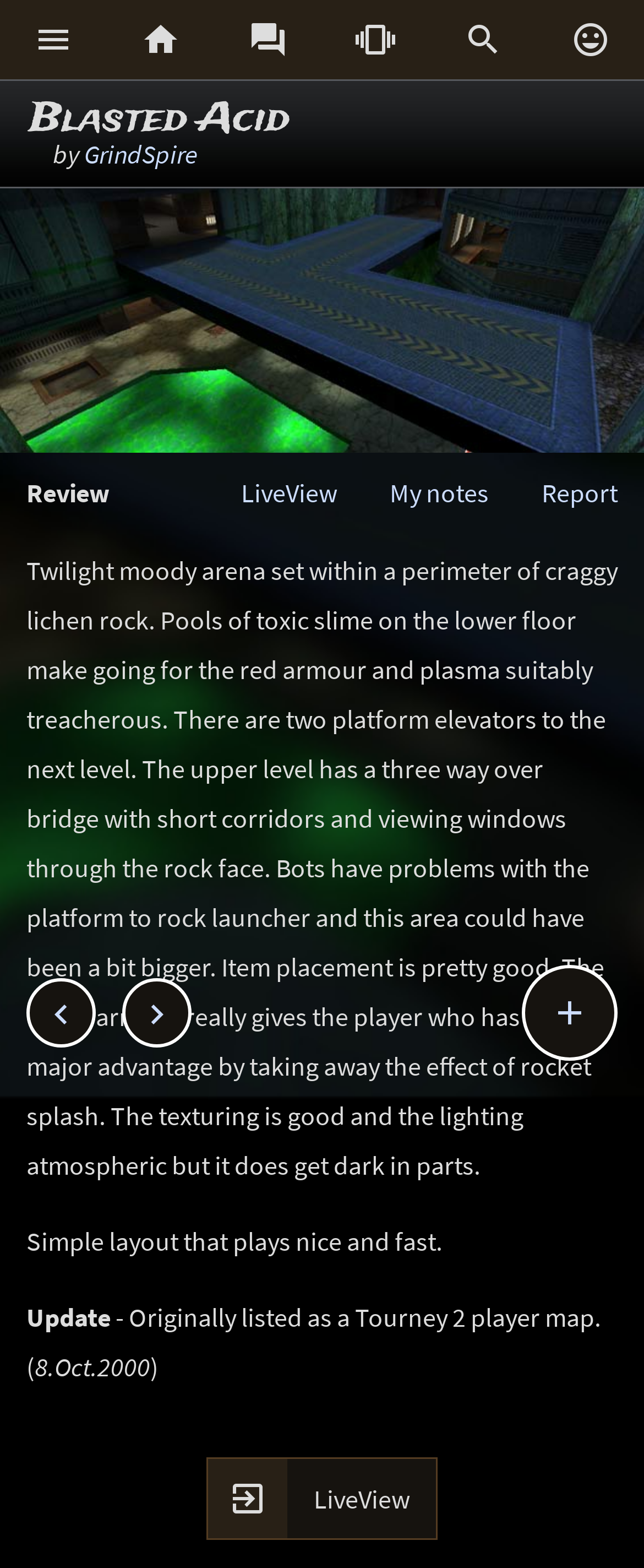Give the bounding box coordinates for this UI element: "My notes". The coordinates should be four float numbers between 0 and 1, arranged as [left, top, right, bottom].

[0.605, 0.303, 0.759, 0.325]